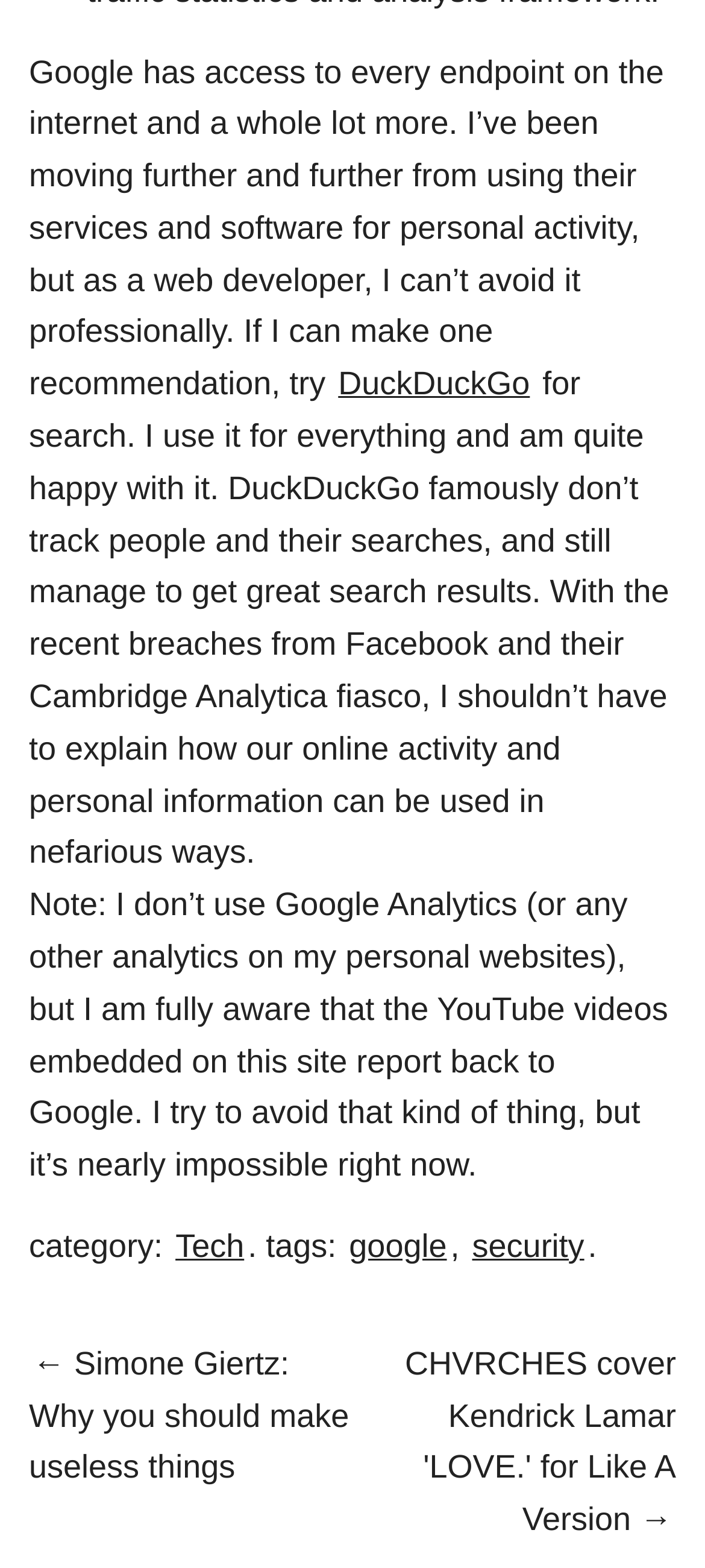Locate the bounding box for the described UI element: "google". Ensure the coordinates are four float numbers between 0 and 1, formatted as [left, top, right, bottom].

[0.49, 0.781, 0.639, 0.809]